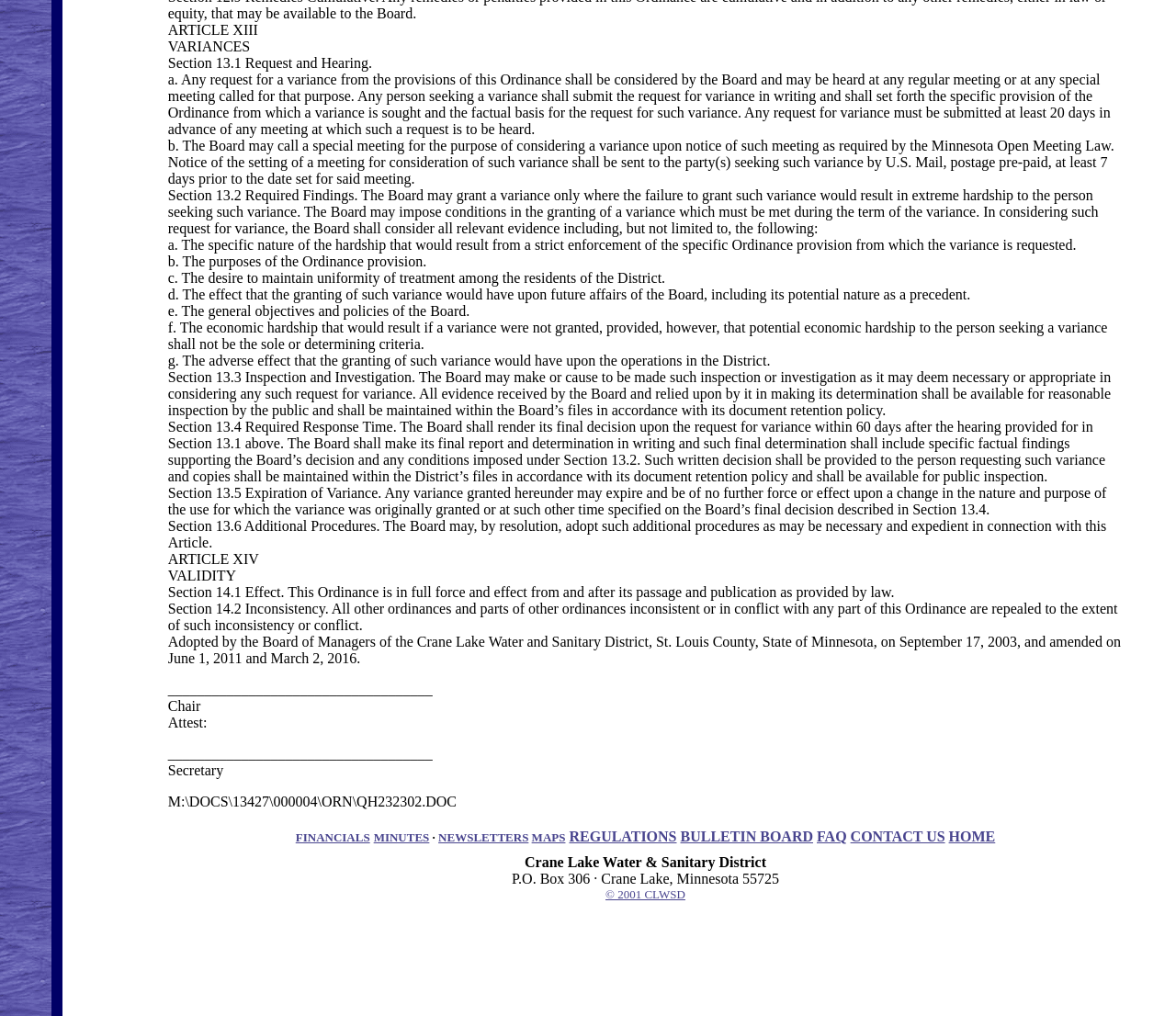Refer to the image and offer a detailed explanation in response to the question: What is the purpose of Article XIV of the ordinance?

Article XIV of the ordinance is about the validity of the ordinance, which includes the effect of the ordinance and the repeal of inconsistent ordinances.